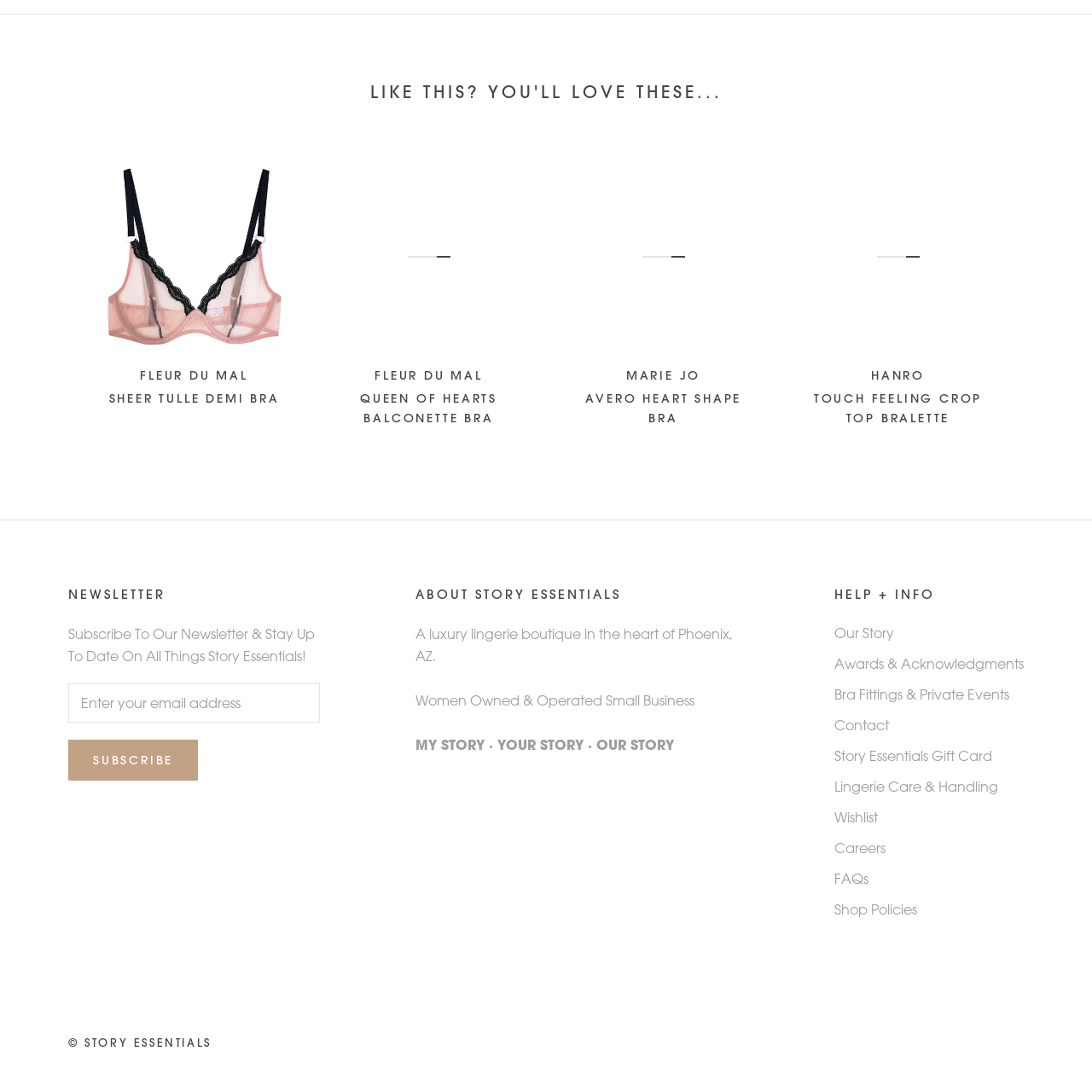Determine the bounding box coordinates for the UI element described. Format the coordinates as (top-left x, top-left y, bottom-right x, bottom-right y) and ensure all values are between 0 and 1. Element description: Shop

None